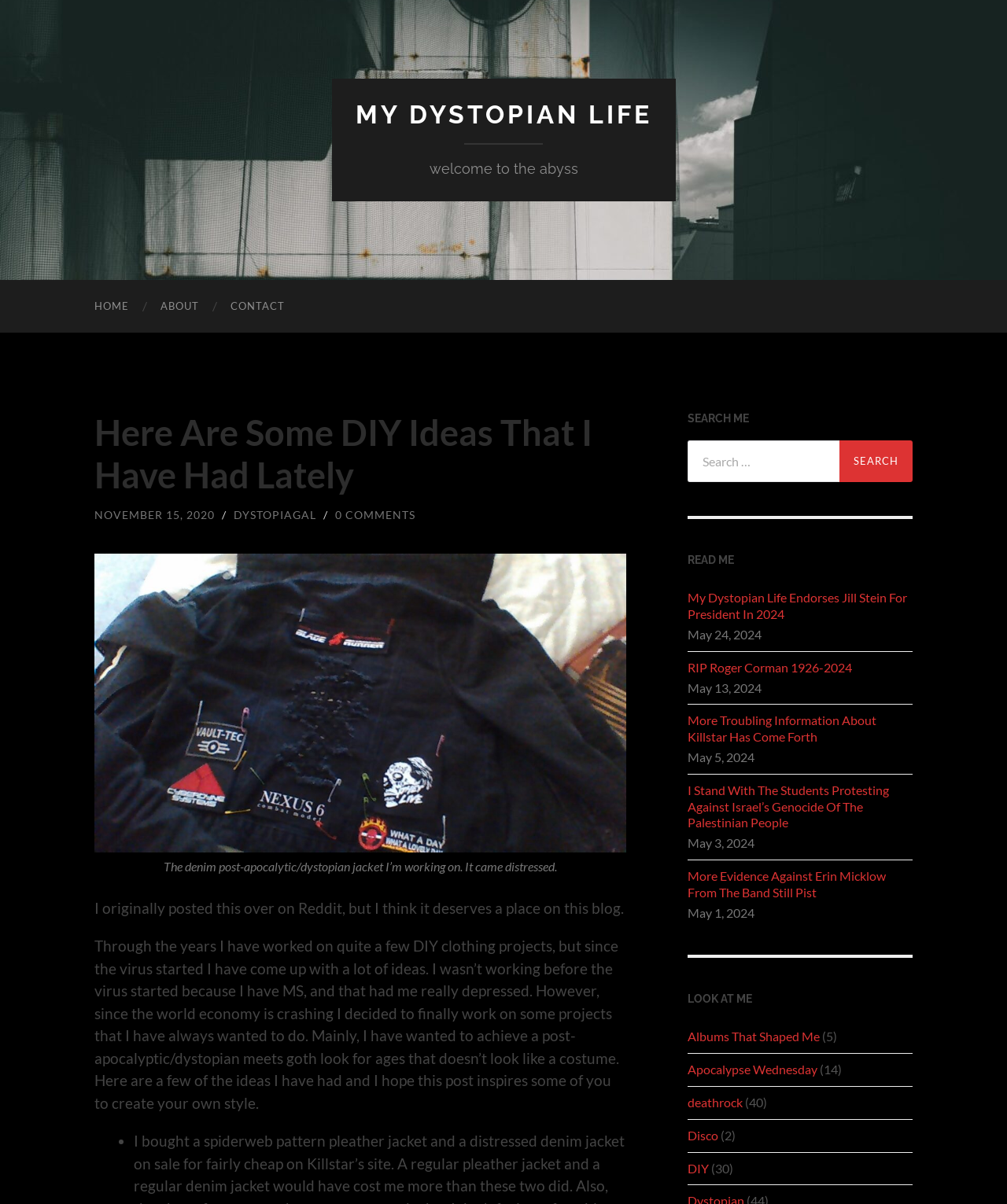Locate the coordinates of the bounding box for the clickable region that fulfills this instruction: "View the 'DIY' category".

[0.683, 0.964, 0.704, 0.976]